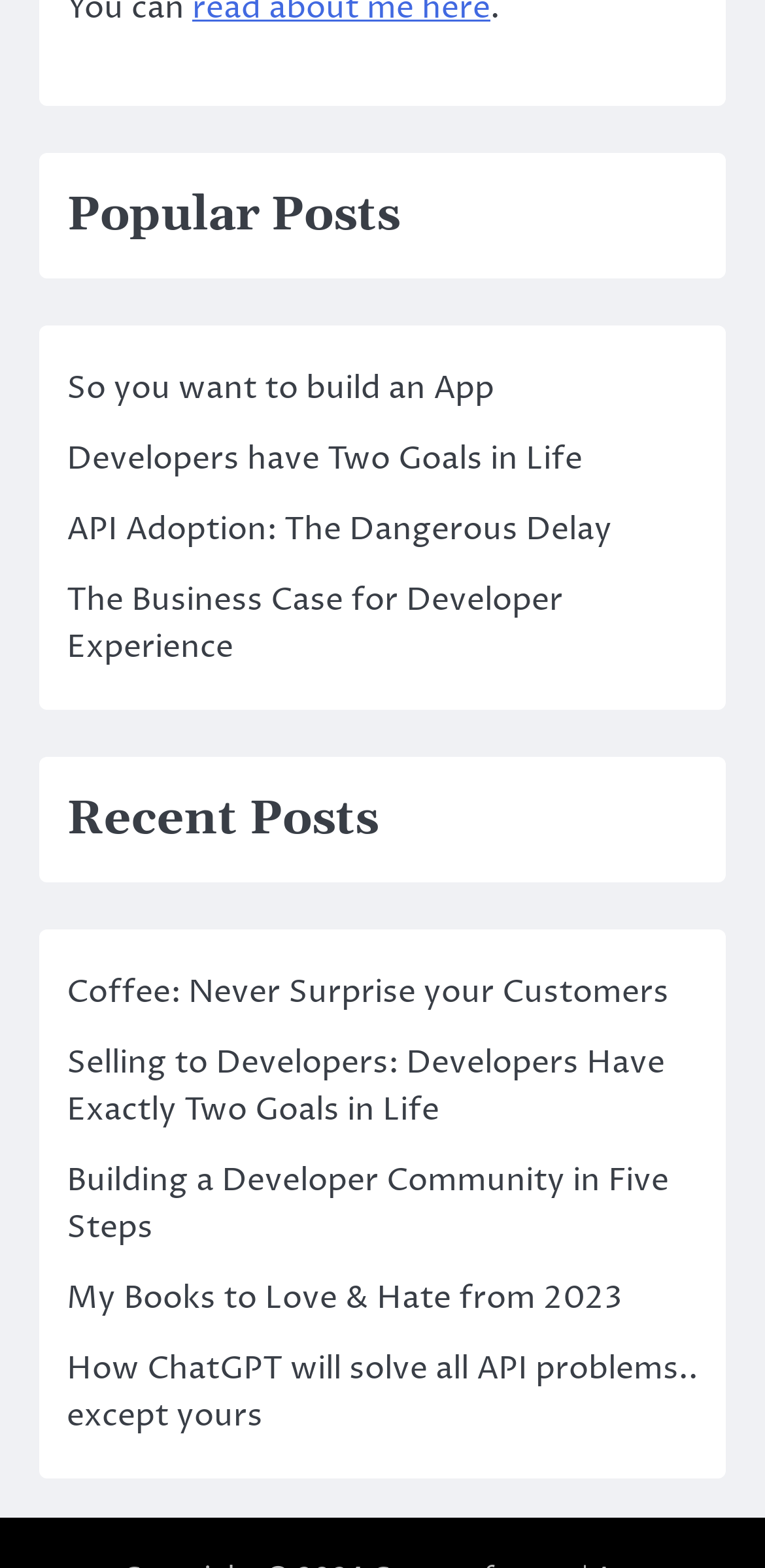How many recent posts are listed?
Using the visual information, respond with a single word or phrase.

5